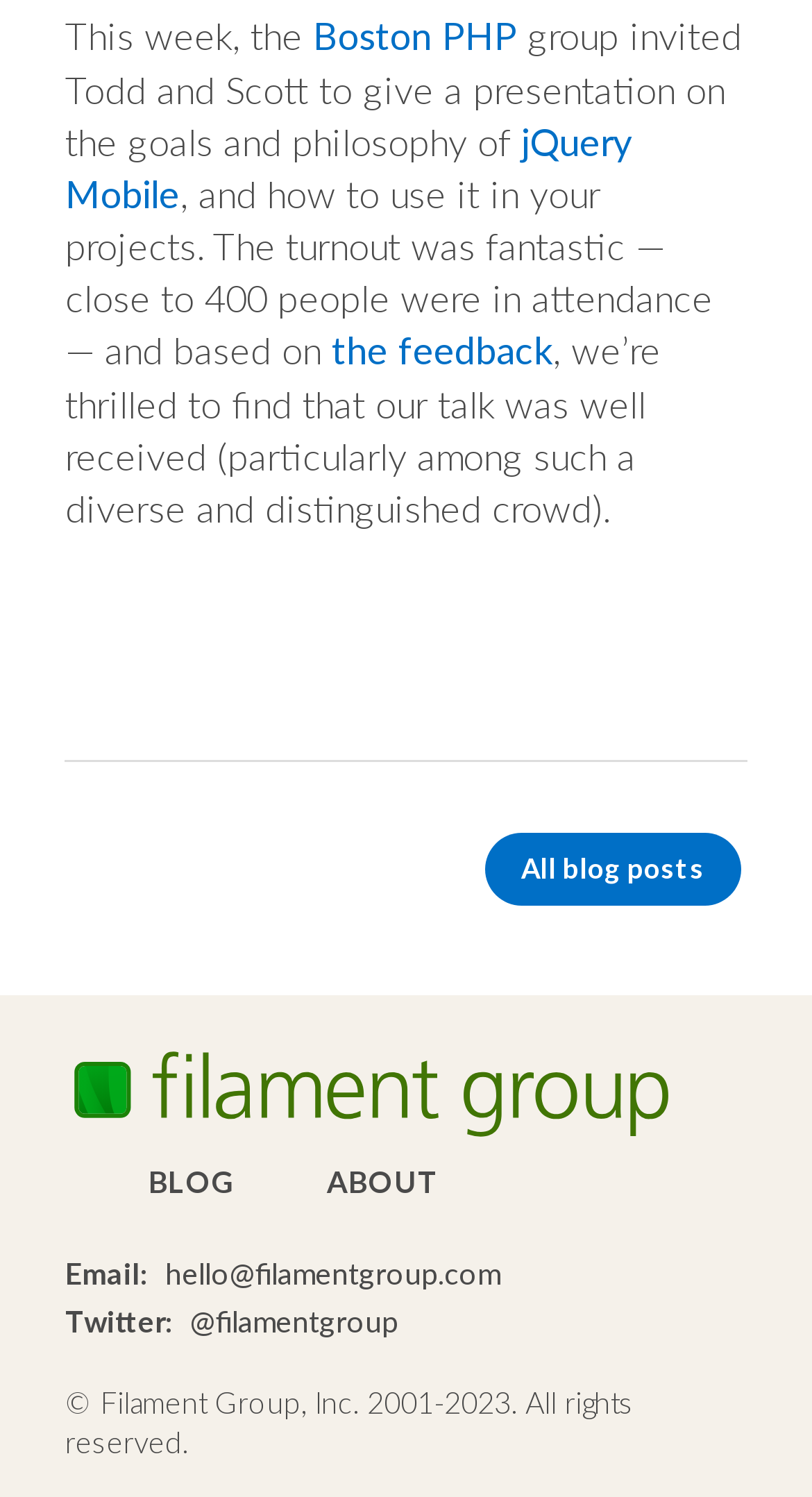Please provide a short answer using a single word or phrase for the question:
What is the Twitter handle of Filament Group, Inc?

@filamentgroup